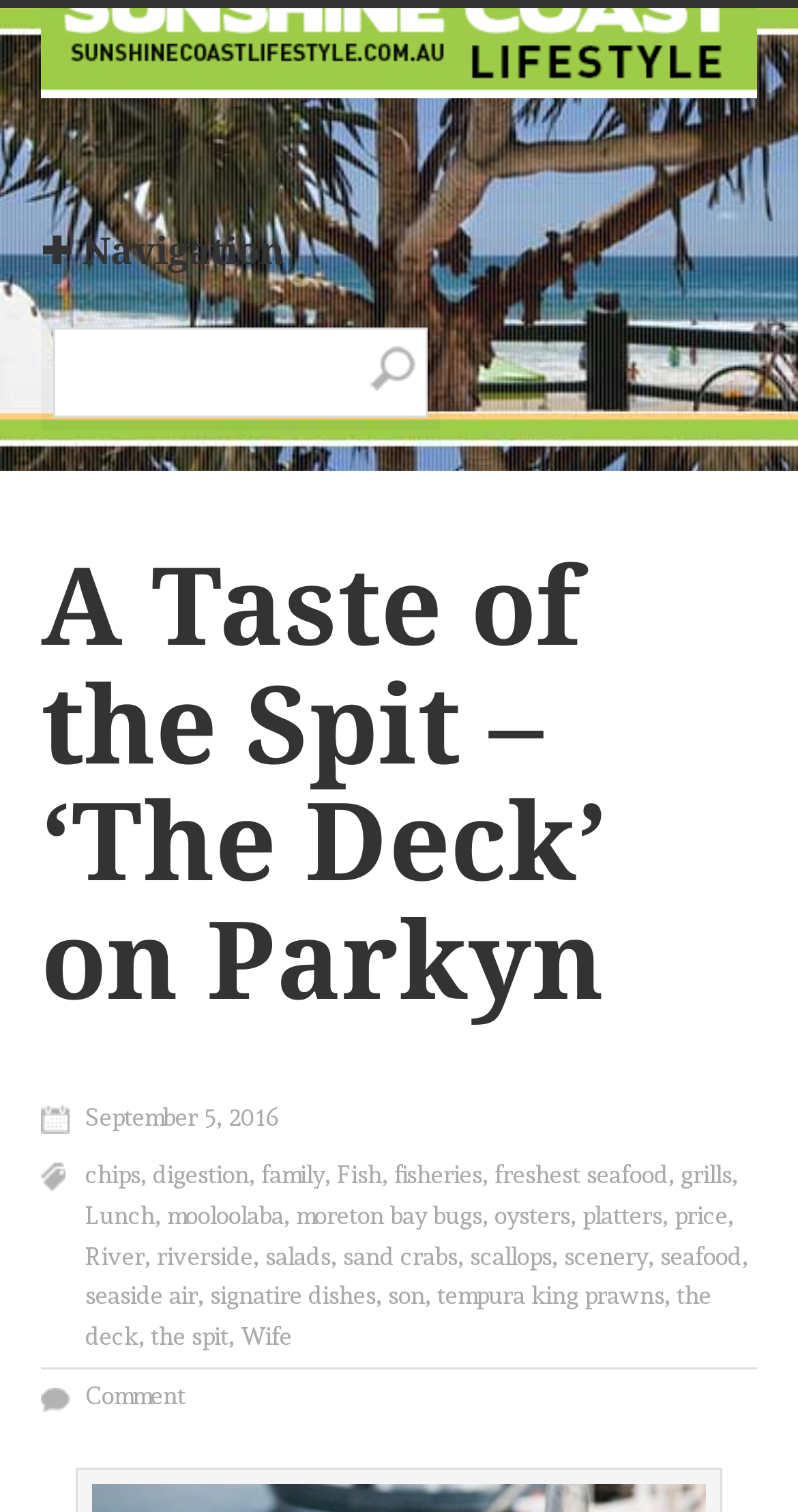Determine the bounding box coordinates of the region I should click to achieve the following instruction: "View the About page". Ensure the bounding box coordinates are four float numbers between 0 and 1, i.e., [left, top, right, bottom].

None